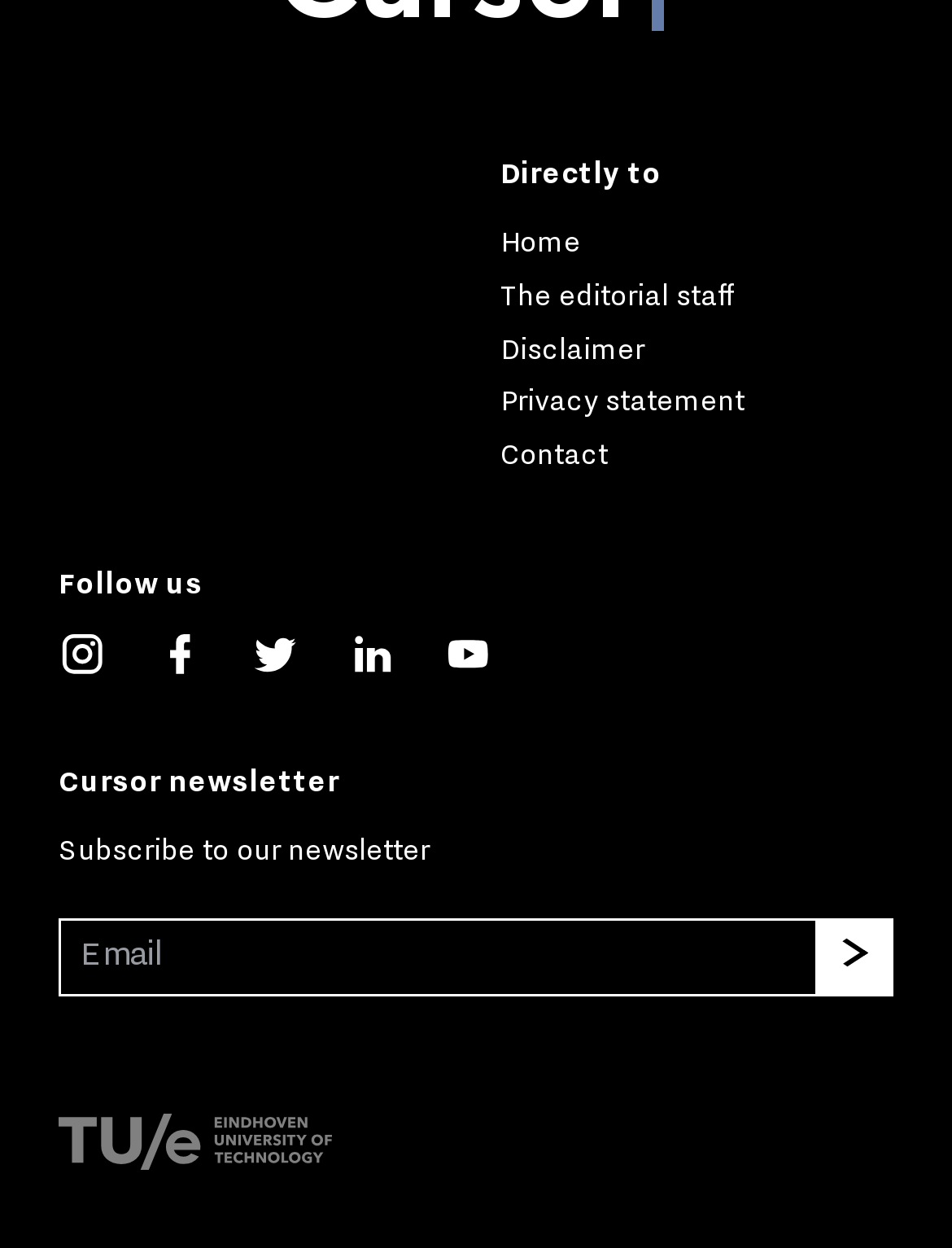Show the bounding box coordinates for the HTML element described as: "Subscribe to our newsletter".

[0.062, 0.668, 0.451, 0.695]